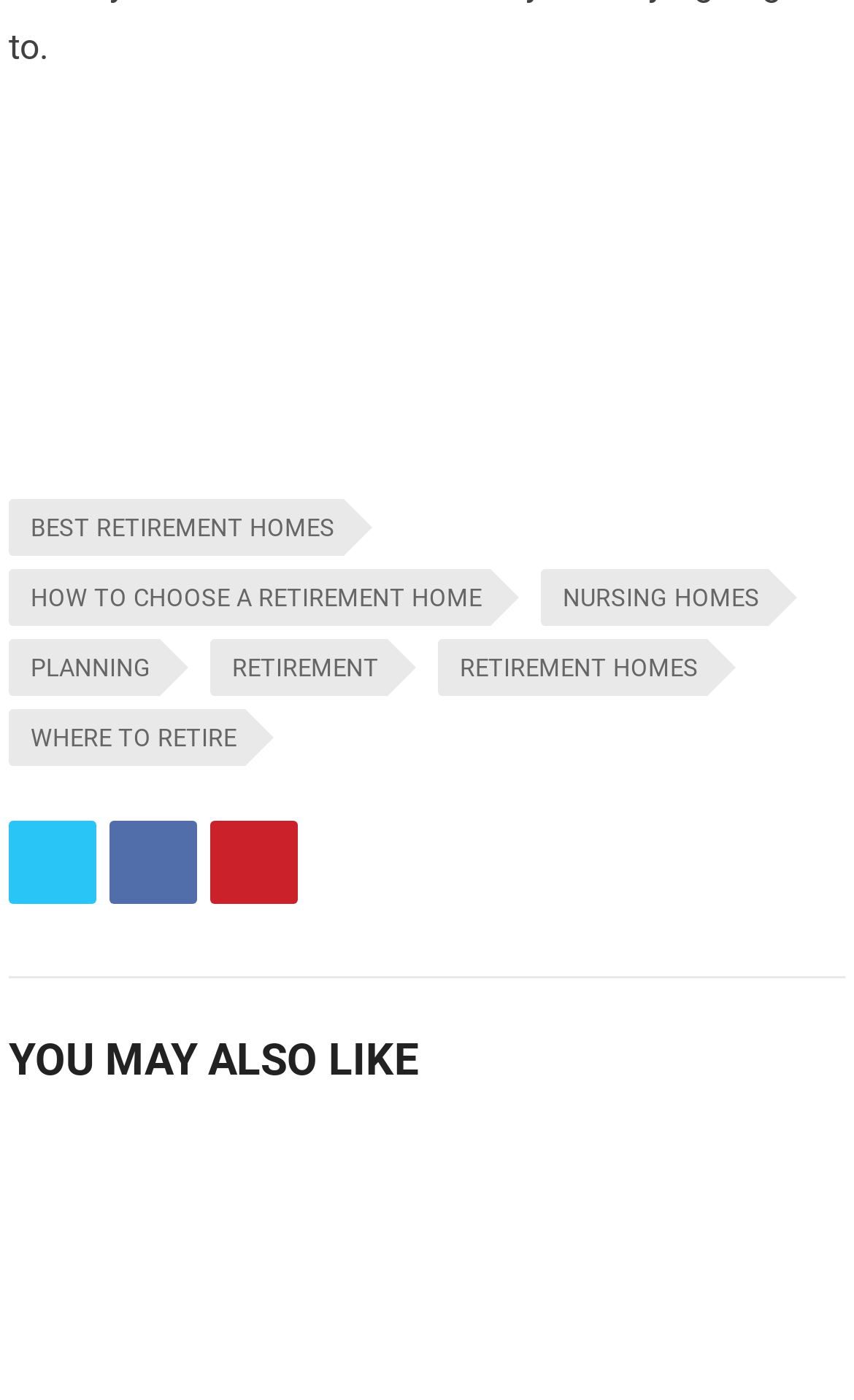Identify the bounding box coordinates of the region that should be clicked to execute the following instruction: "Share via Facebook".

None